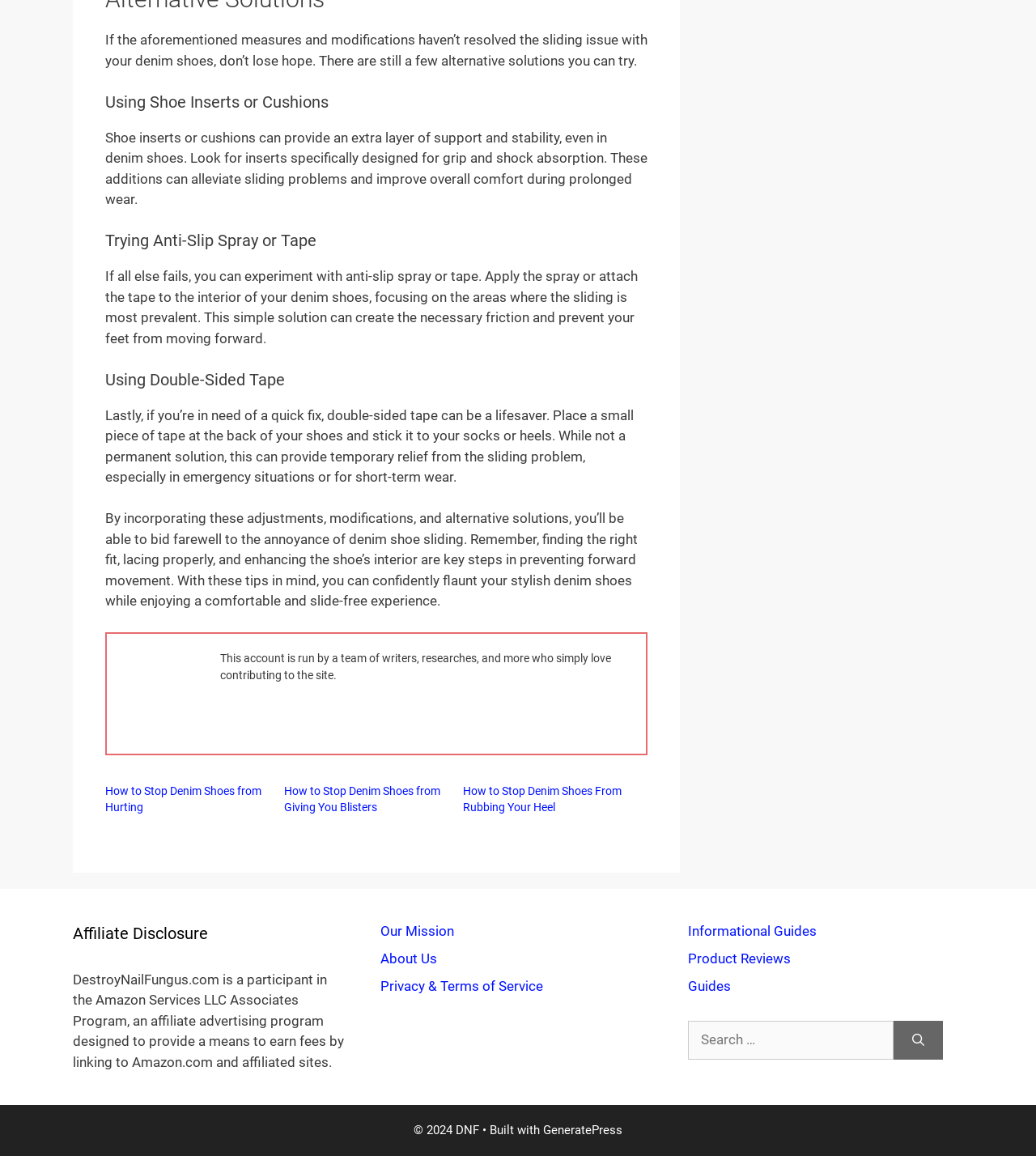Please identify the bounding box coordinates of the element I need to click to follow this instruction: "Search for something".

[0.664, 0.883, 0.862, 0.917]